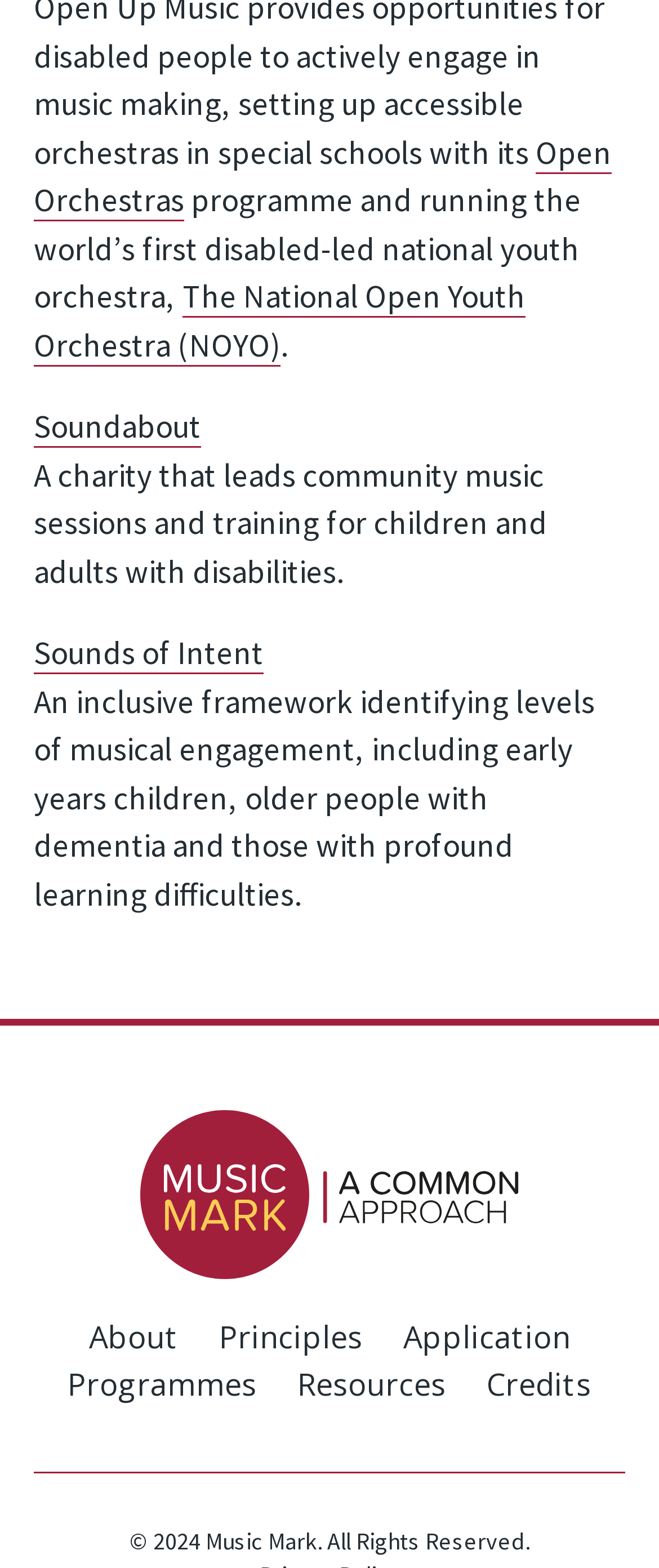Please specify the bounding box coordinates of the clickable region to carry out the following instruction: "visit Open Orchestras". The coordinates should be four float numbers between 0 and 1, in the format [left, top, right, bottom].

[0.051, 0.084, 0.928, 0.142]